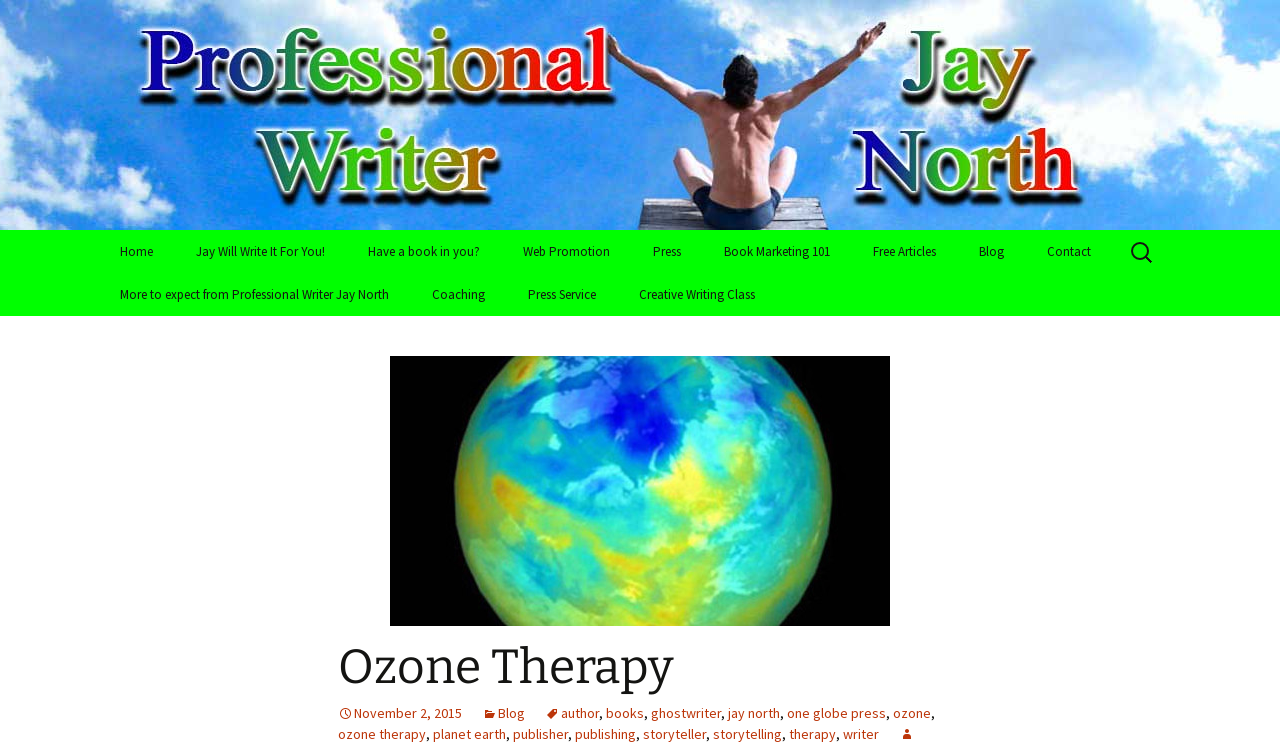What is the category of the article 'Ozone Therapy'?
Refer to the image and offer an in-depth and detailed answer to the question.

Although the webpage does not explicitly mention the category of the article 'Ozone Therapy', based on the title and the context, it can be inferred that the article is related to health, as ozone therapy is a medical treatment.